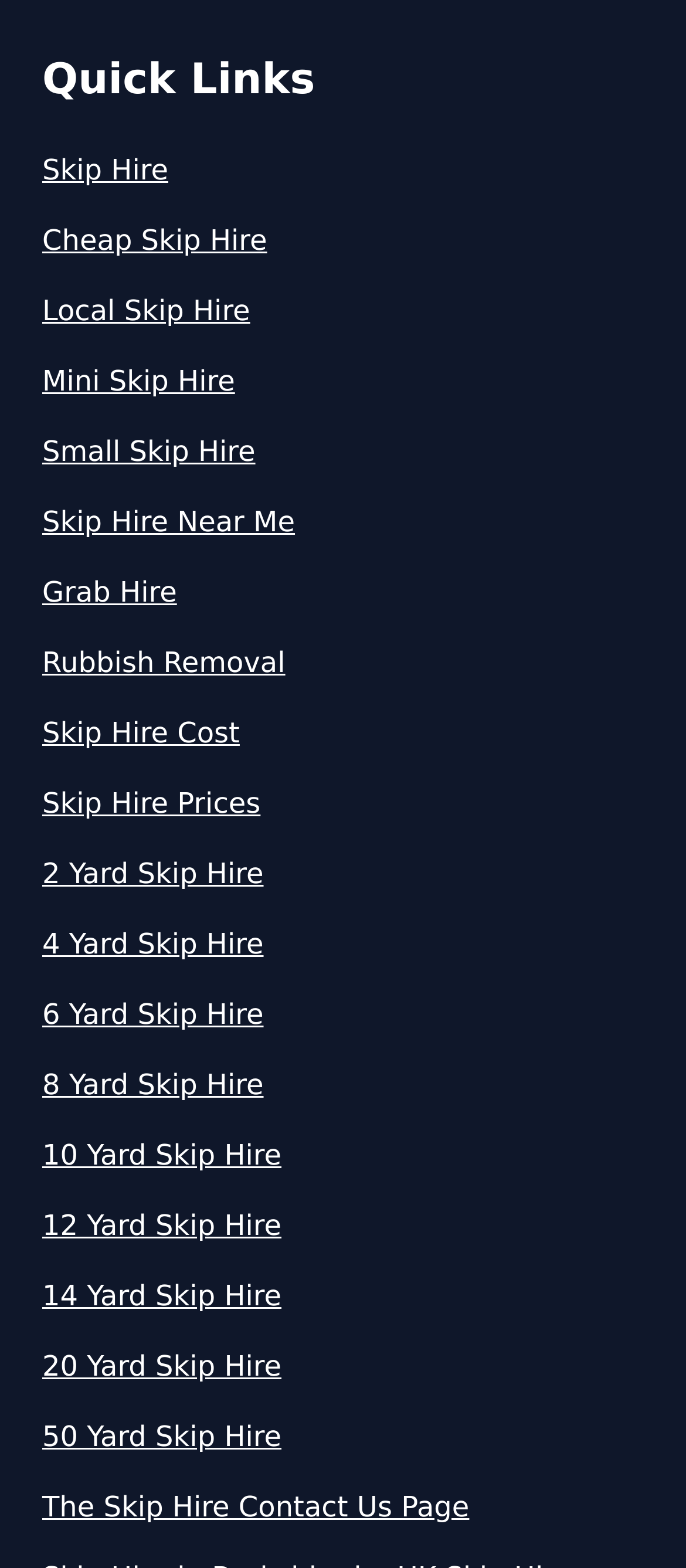What is the first location listed?
Look at the image and respond with a single word or a short phrase.

Padworth